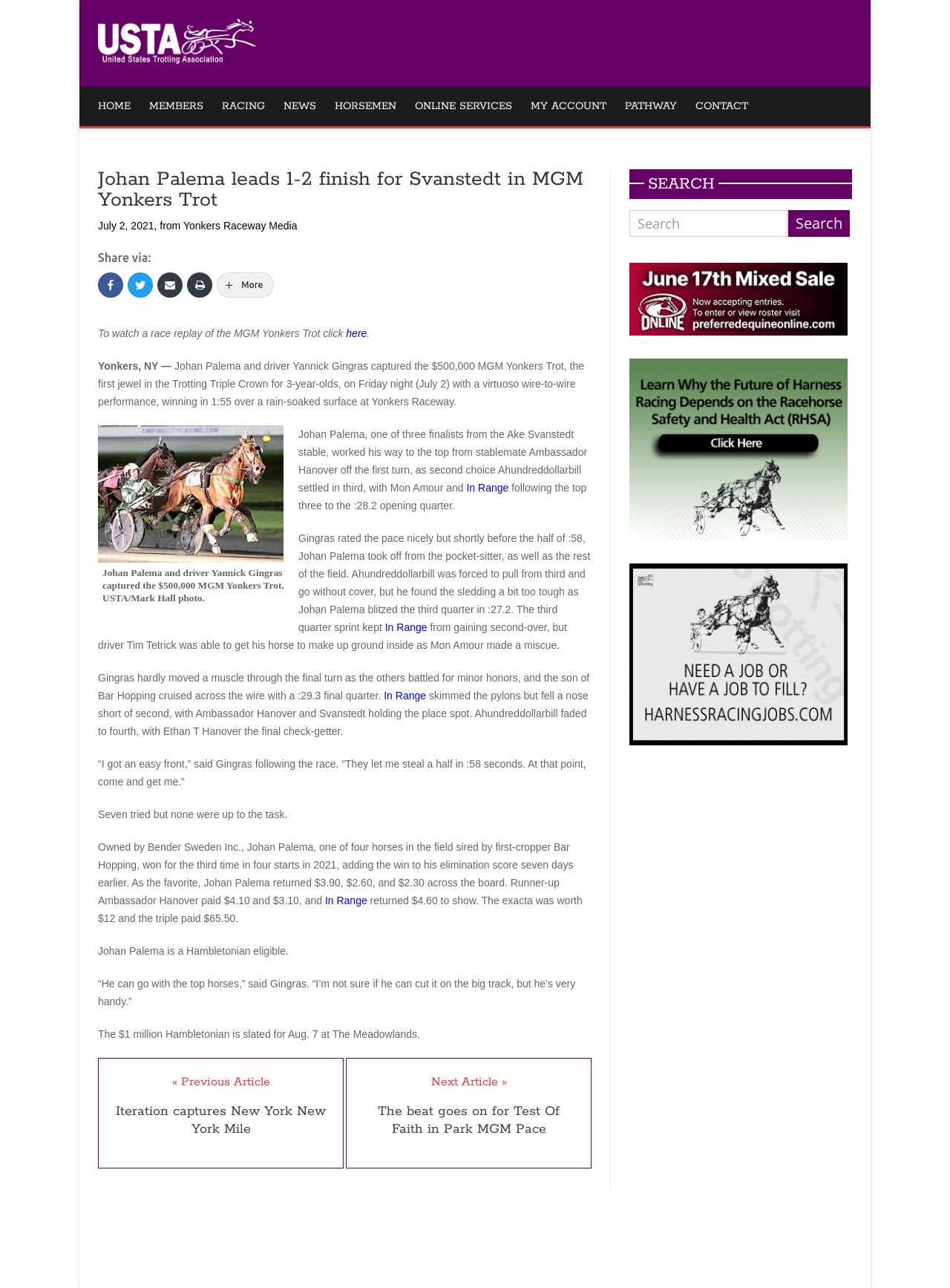Locate the bounding box coordinates of the region to be clicked to comply with the following instruction: "Go to HOME page". The coordinates must be four float numbers between 0 and 1, in the form [left, top, right, bottom].

[0.103, 0.076, 0.138, 0.089]